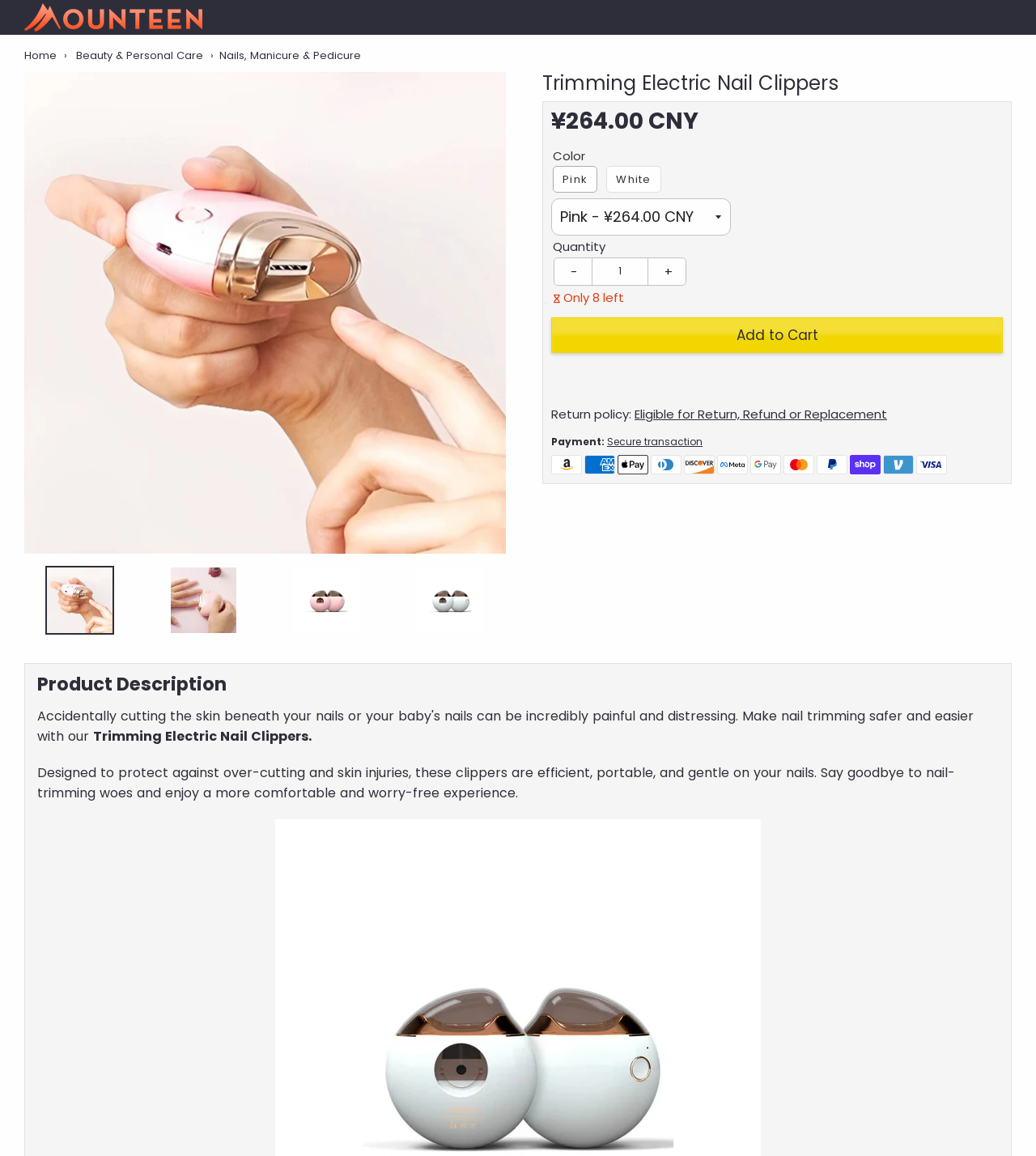Extract the bounding box coordinates of the UI element described by: "Secure transaction". The coordinates should include four float numbers ranging from 0 to 1, e.g., [left, top, right, bottom].

[0.586, 0.376, 0.678, 0.388]